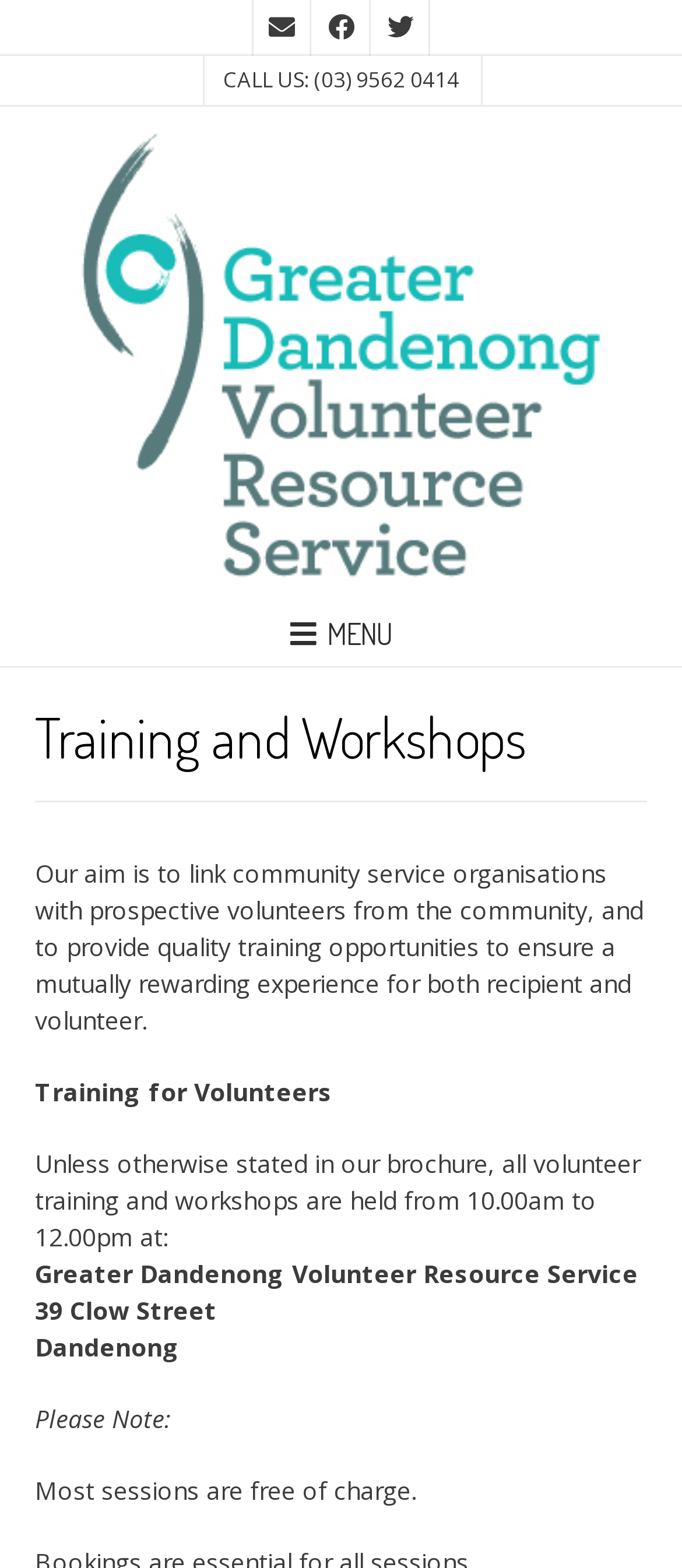Could you please study the image and provide a detailed answer to the question:
What is the time of the training and workshops?

I found the time by reading the static text element that says 'Unless otherwise stated in our brochure, all volunteer training and workshops are held from 10.00am to 12.00pm at:'.